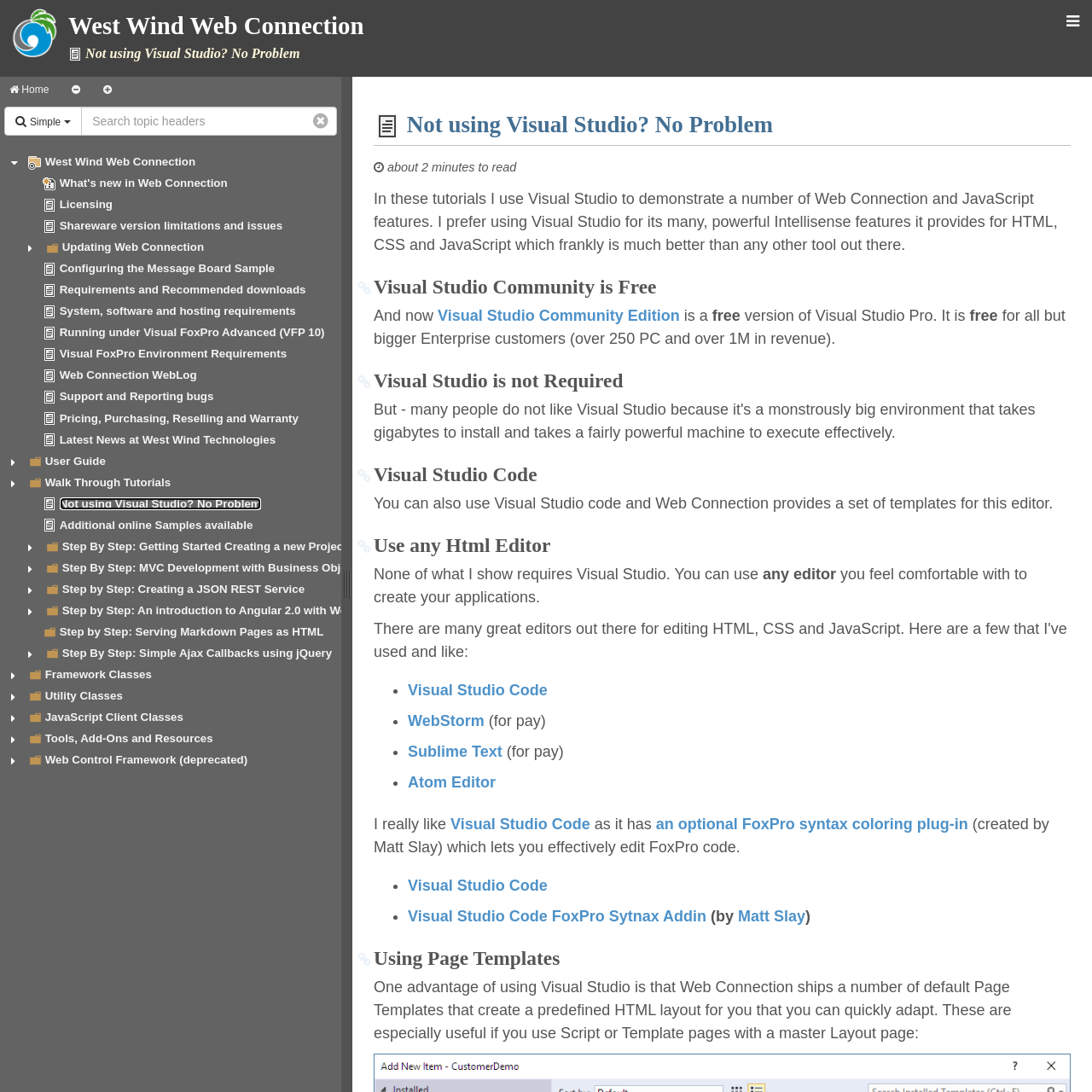What is the name of the web connection?
Refer to the image and answer the question using a single word or phrase.

West Wind Web Connection